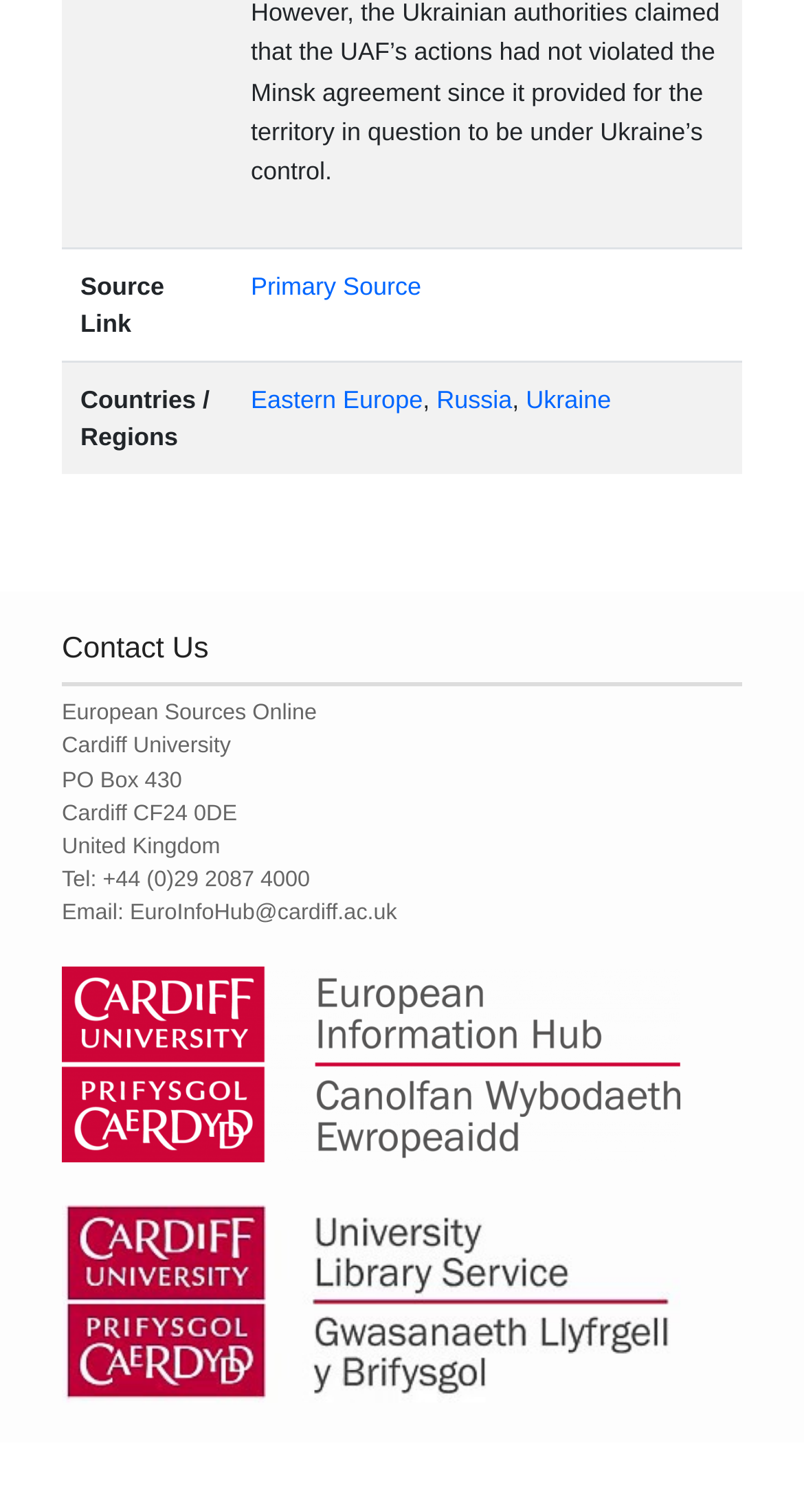What is the contact email?
Using the visual information, reply with a single word or short phrase.

EuroInfoHub@cardiff.ac.uk